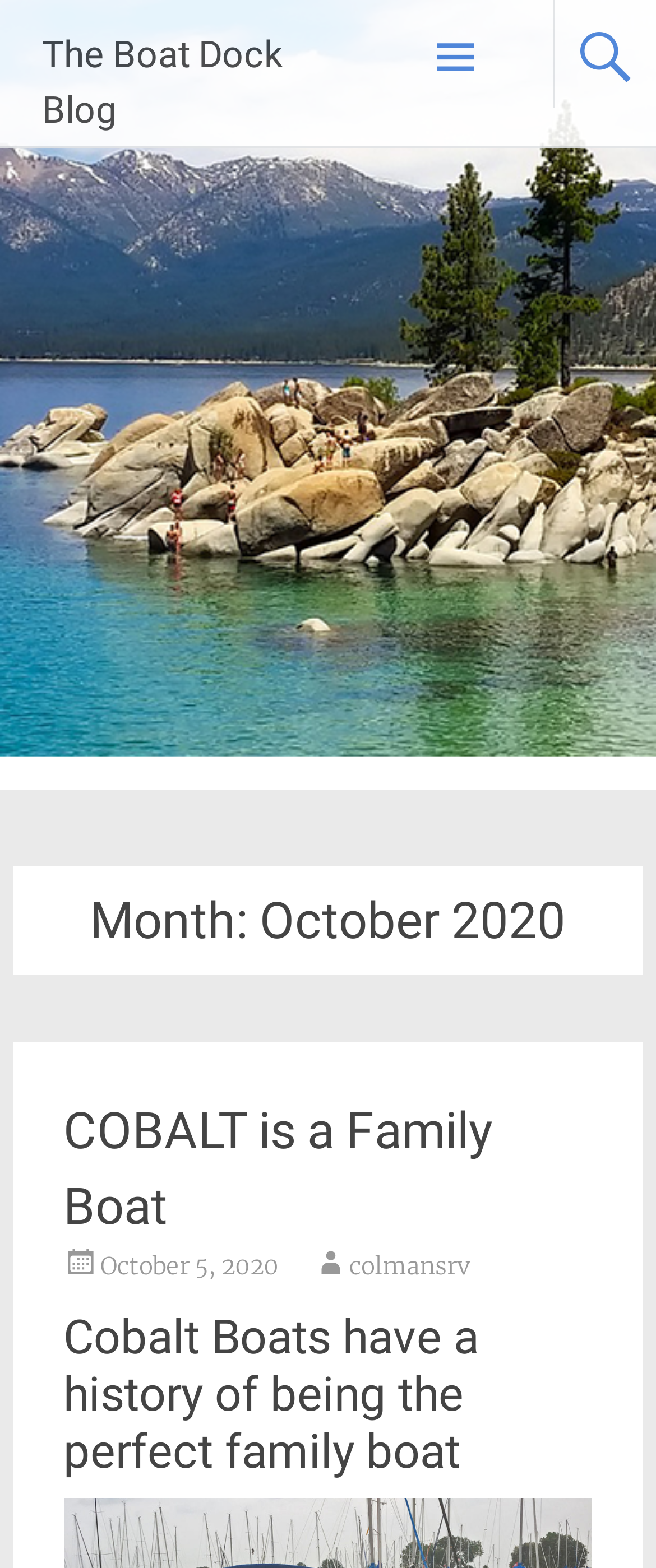Given the element description COBALT is a Family Boat, identify the bounding box coordinates for the UI element on the webpage screenshot. The format should be (top-left x, top-left y, bottom-right x, bottom-right y), with values between 0 and 1.

[0.097, 0.702, 0.751, 0.788]